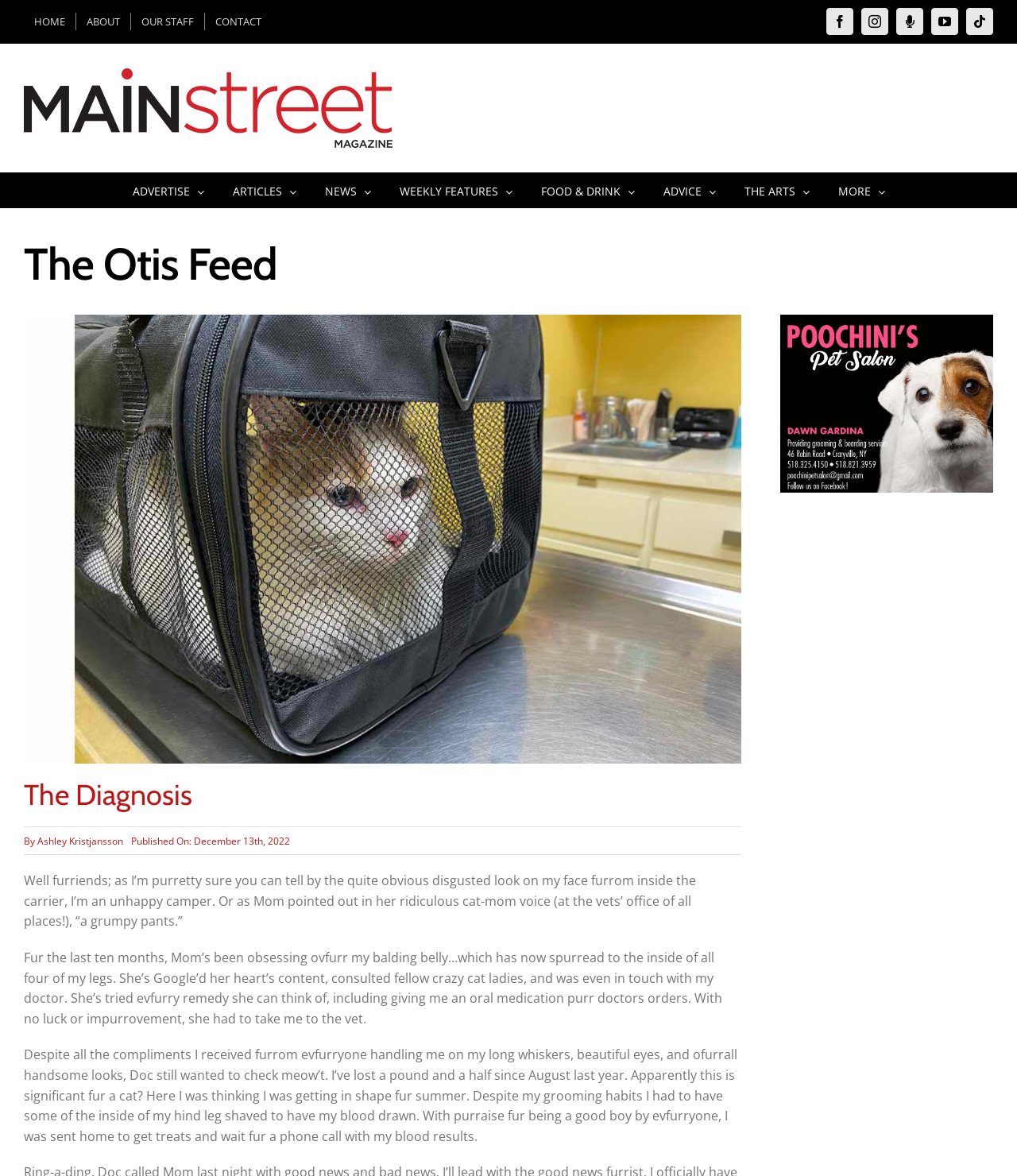What is the main title displayed on this webpage?

The Otis Feed